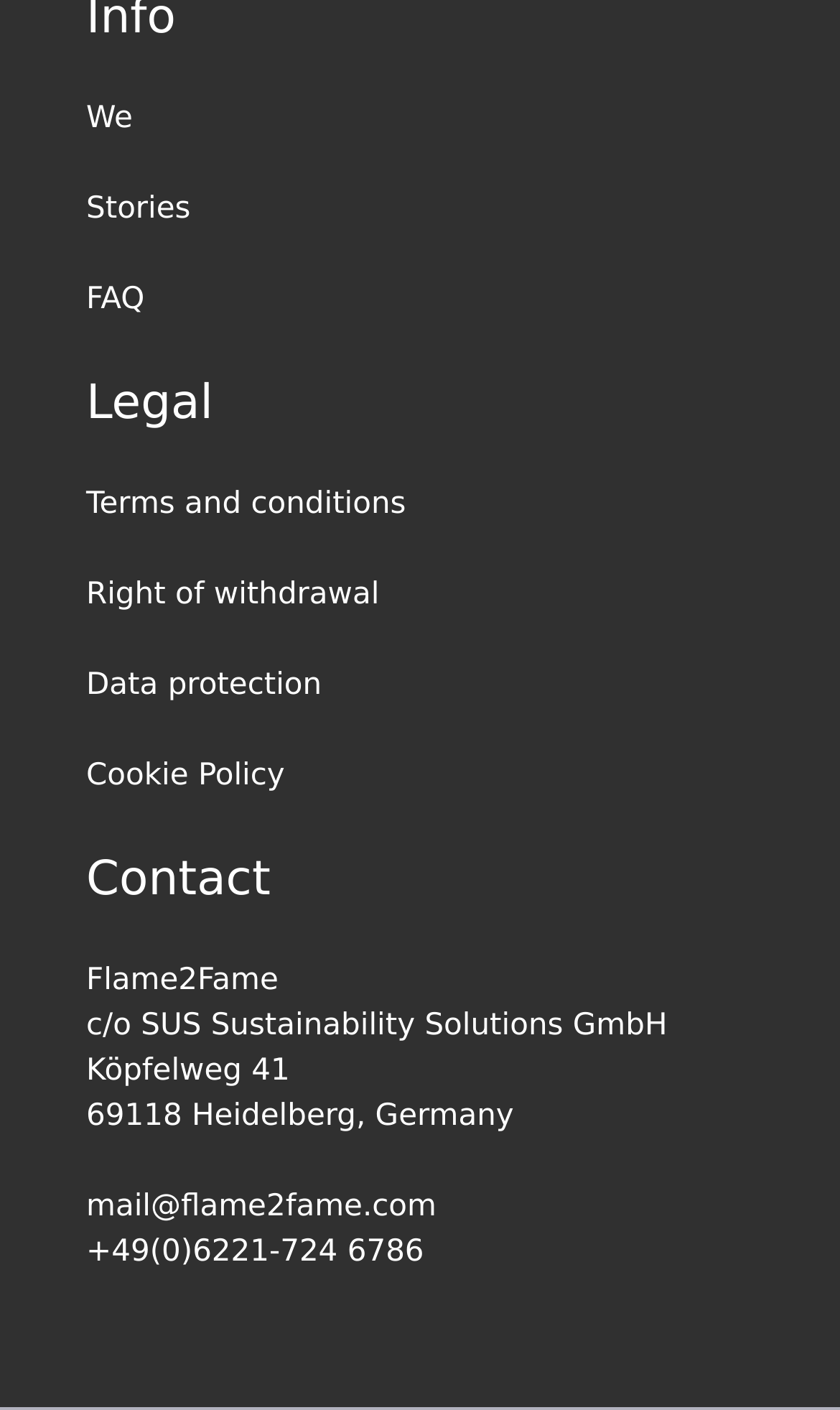Determine the bounding box coordinates in the format (top-left x, top-left y, bottom-right x, bottom-right y). Ensure all values are floating point numbers between 0 and 1. Identify the bounding box of the UI element described by: Stories

[0.103, 0.136, 0.227, 0.16]